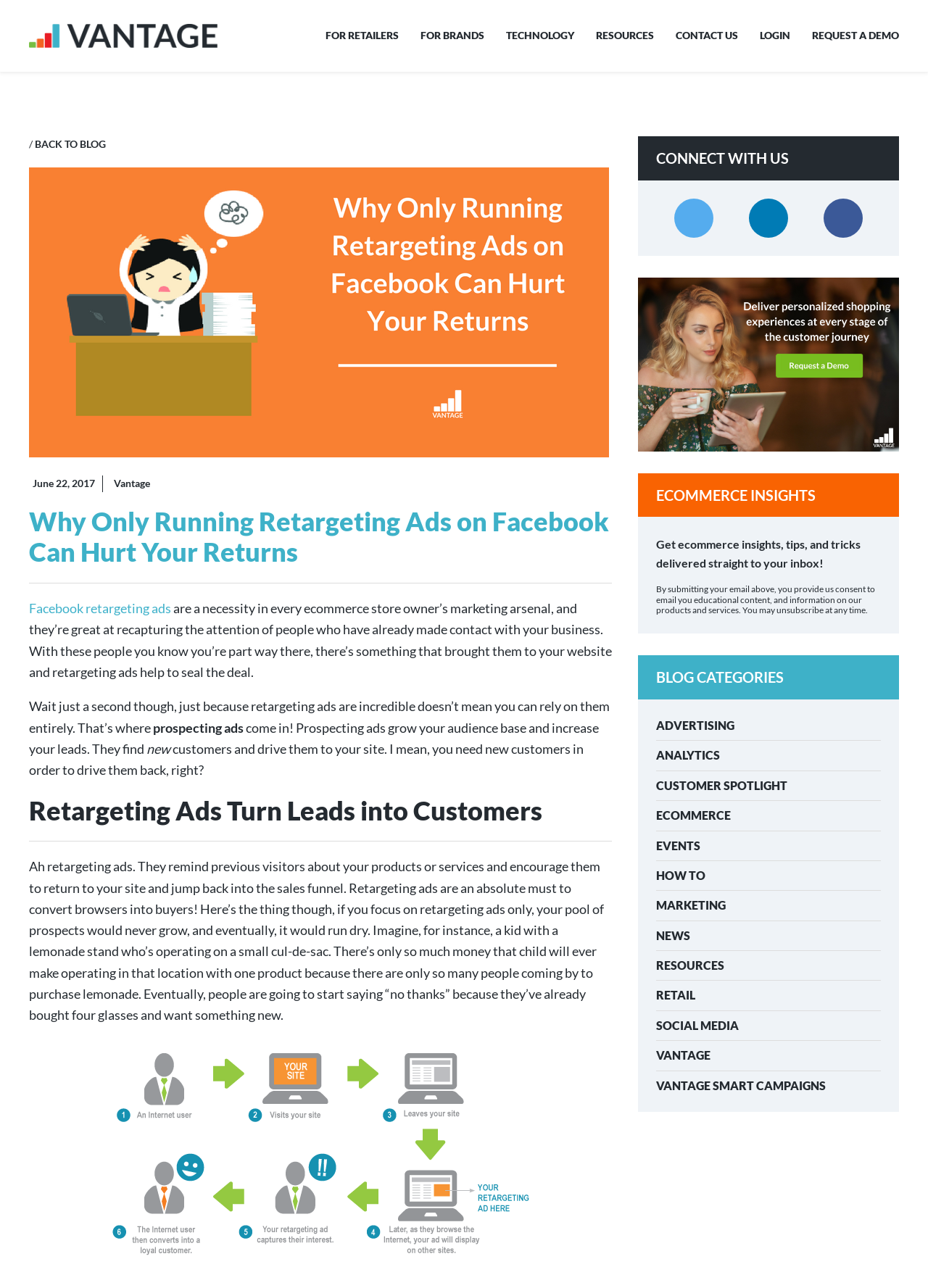Please provide the bounding box coordinates for the element that needs to be clicked to perform the following instruction: "Search for a specific term in the search box". The coordinates should be given as four float numbers between 0 and 1, i.e., [left, top, right, bottom].

None